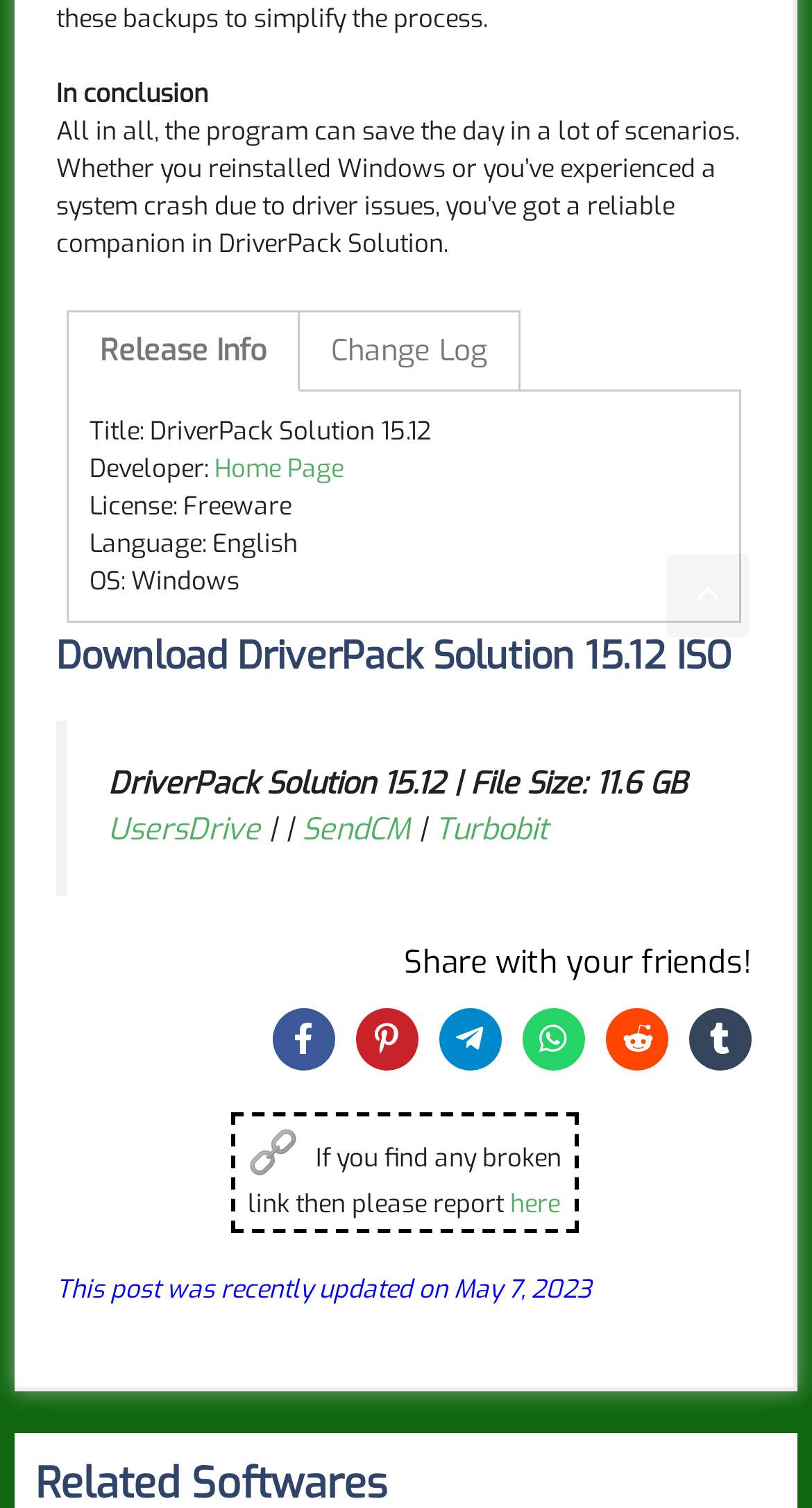What is the file size of the DriverPack Solution 15.12 ISO?
Please provide a single word or phrase as the answer based on the screenshot.

11.6 GB